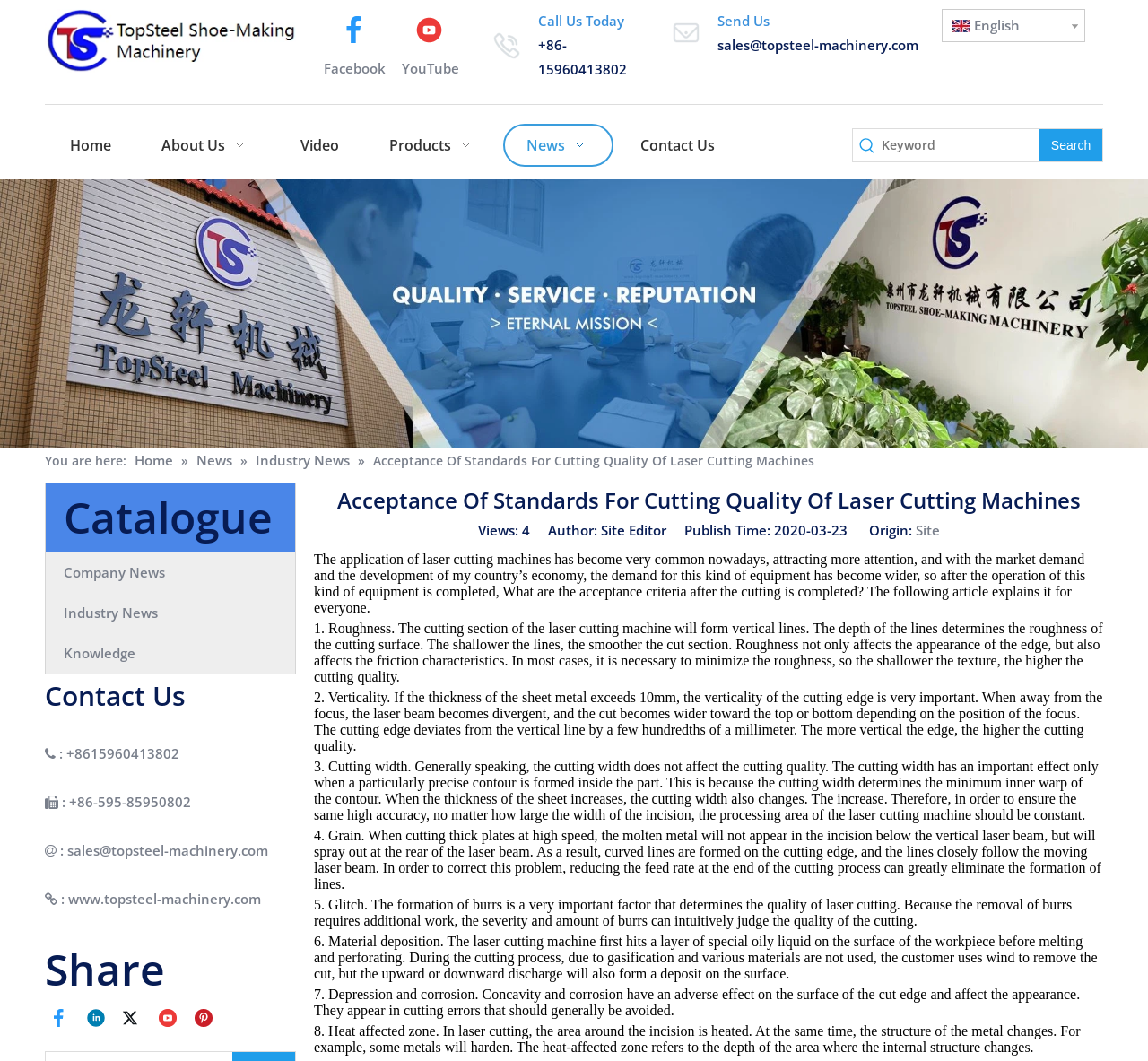Indicate the bounding box coordinates of the clickable region to achieve the following instruction: "Read the industry news."

[0.223, 0.425, 0.308, 0.442]